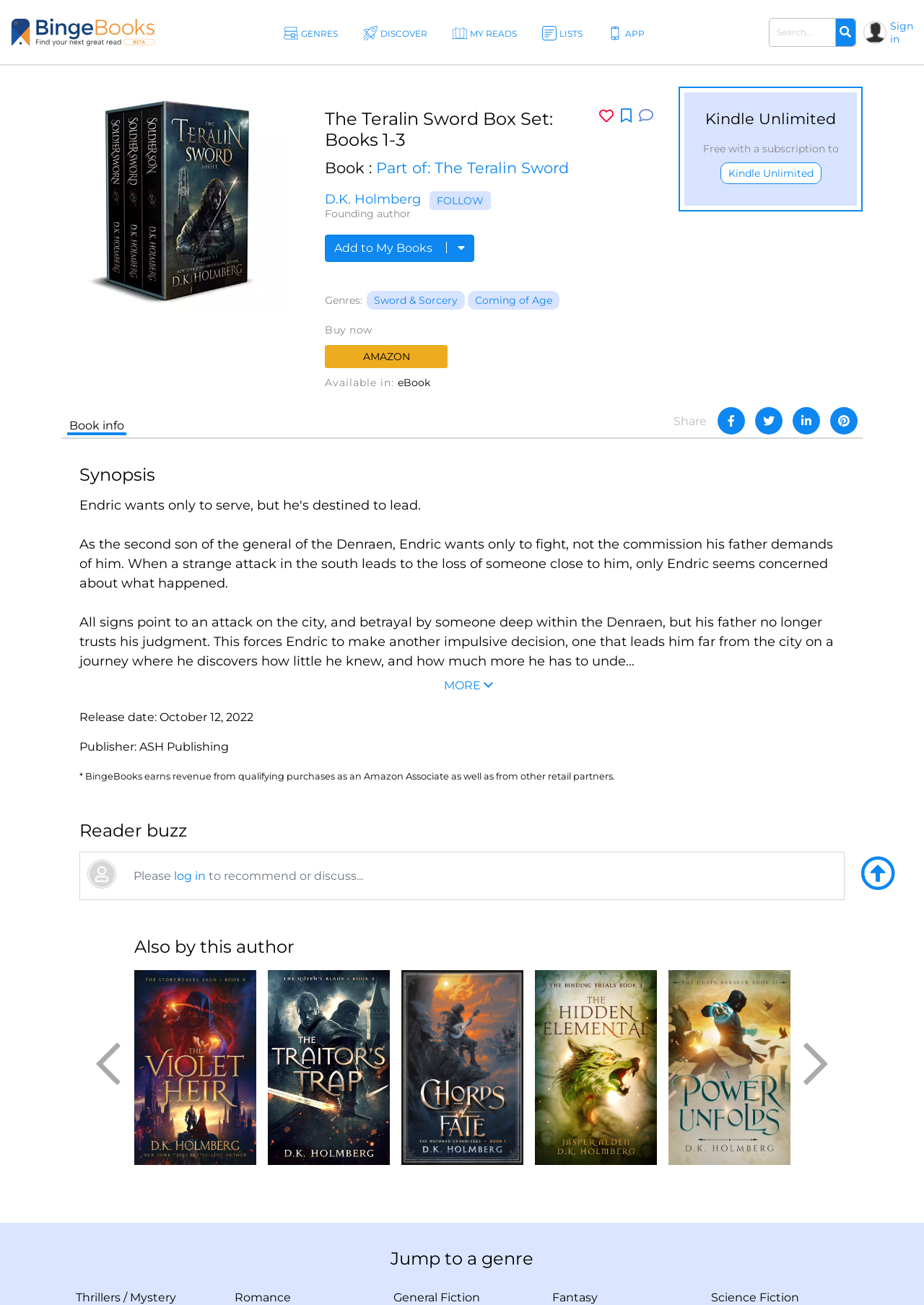Can you find and provide the title of the webpage?

The Teralin Sword Box Set: Books 1-3